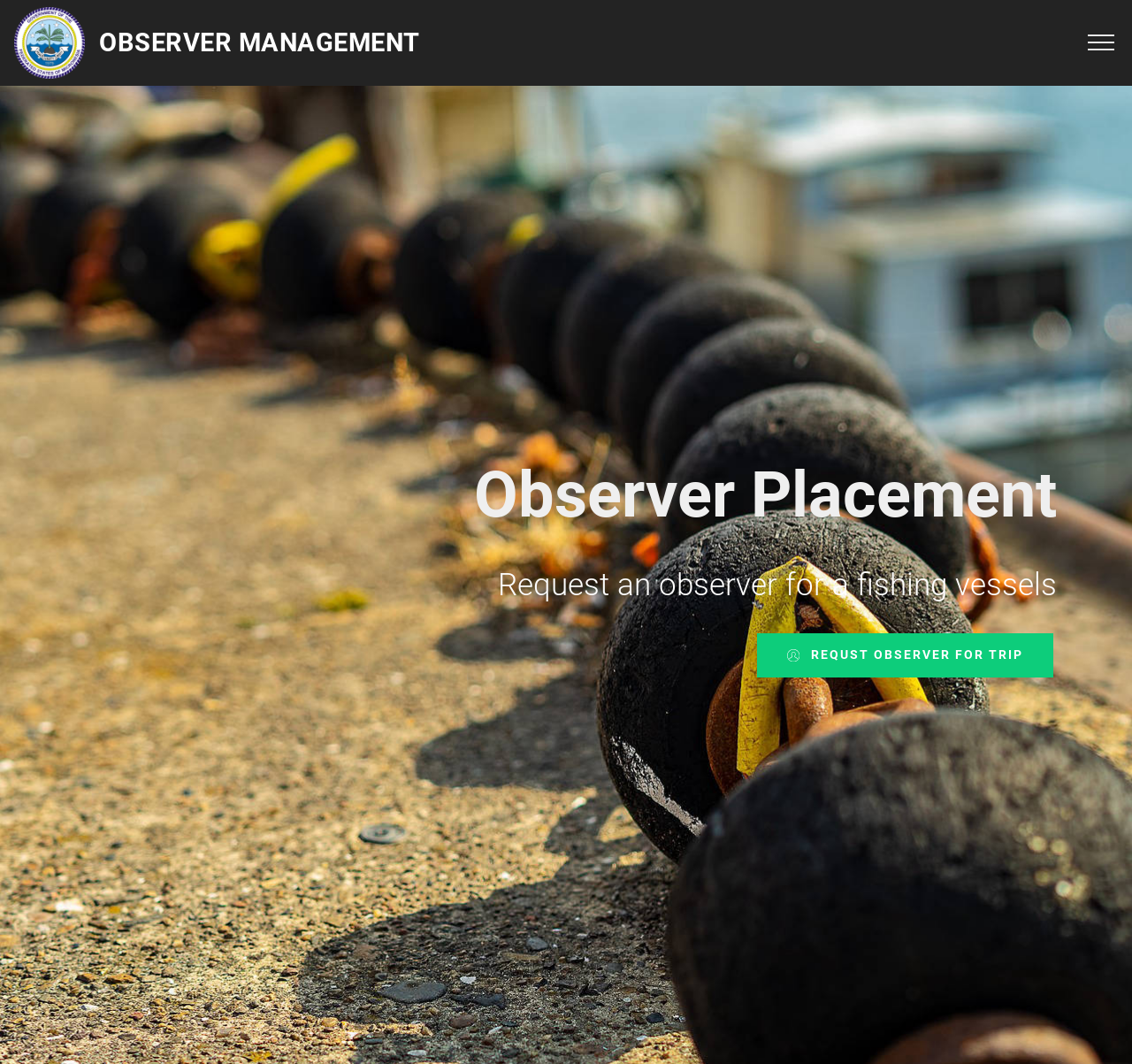What is the name of the cloud platform?
Look at the screenshot and provide an in-depth answer.

The name of the cloud platform can be found at the top left corner of the webpage, where it says 'NORMA CLOUD' in a logo format.